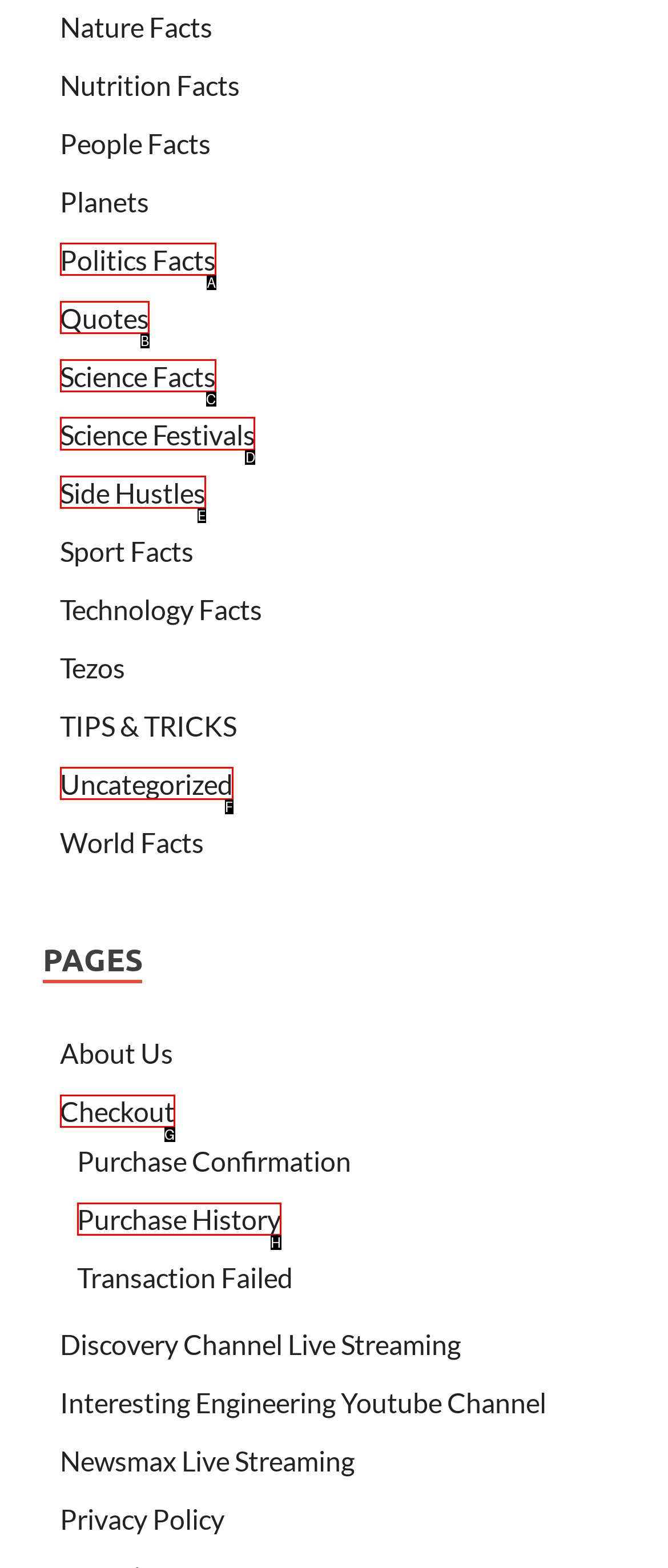Identify the letter of the UI element I need to click to carry out the following instruction: Explore Science Festivals

D